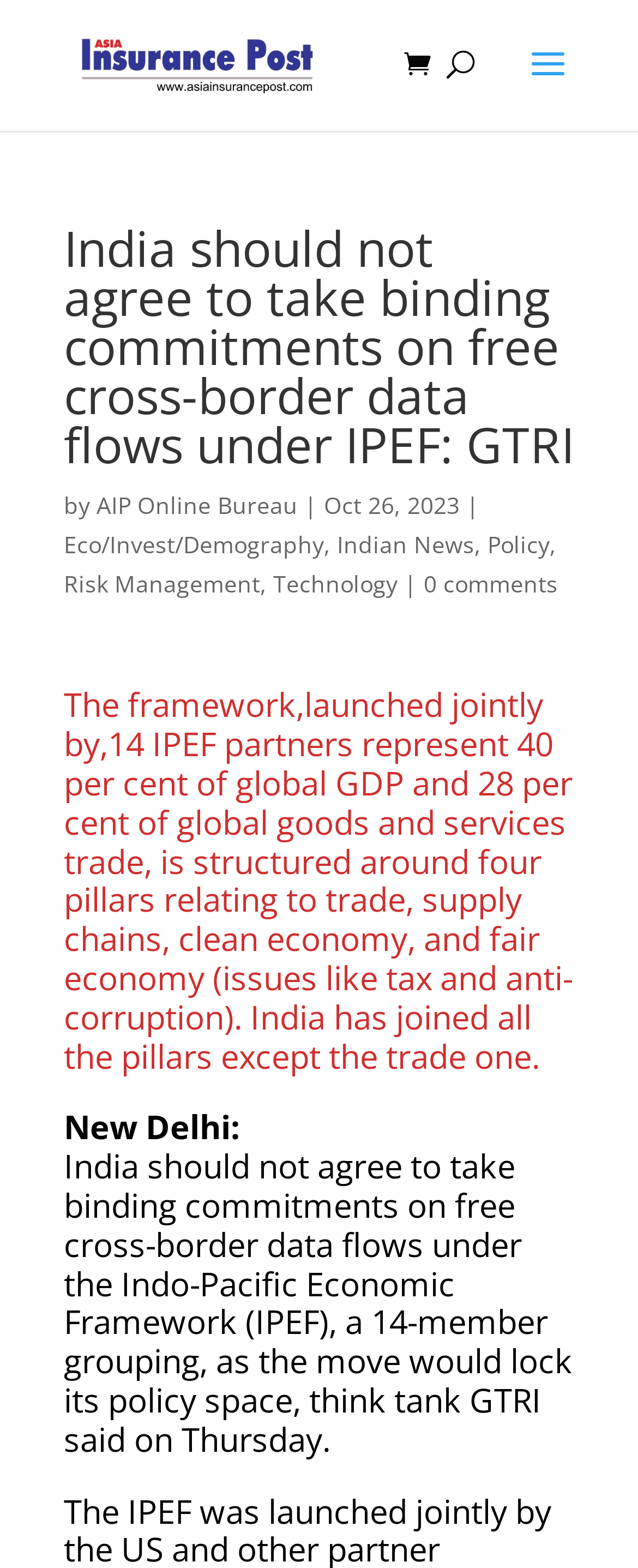Please provide the main heading of the webpage content.

India should not agree to take binding commitments on free cross-border data flows under IPEF: GTRI